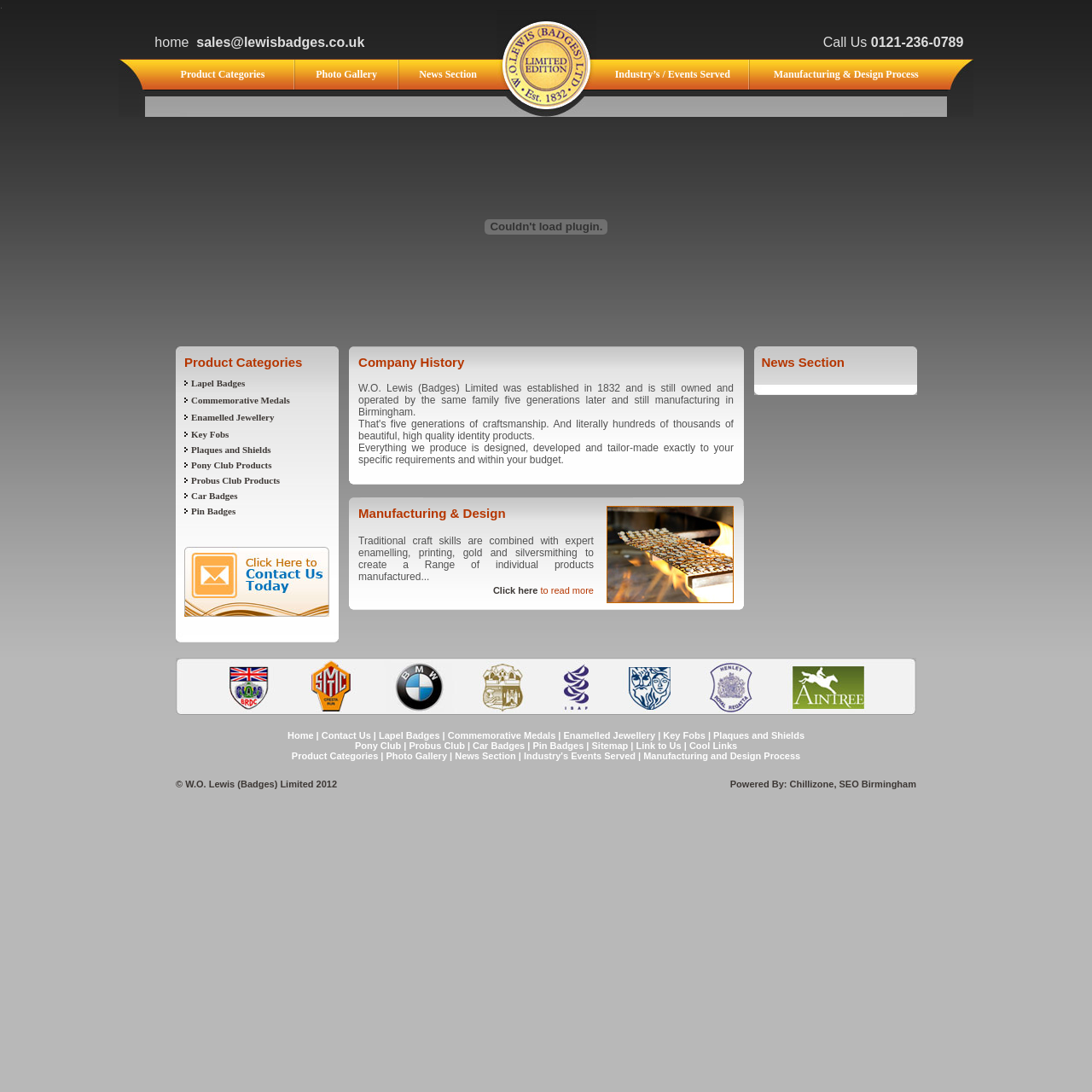Provide a one-word or short-phrase response to the question:
What is the email address listed on the top right?

sales@lewisbadges.co.uk